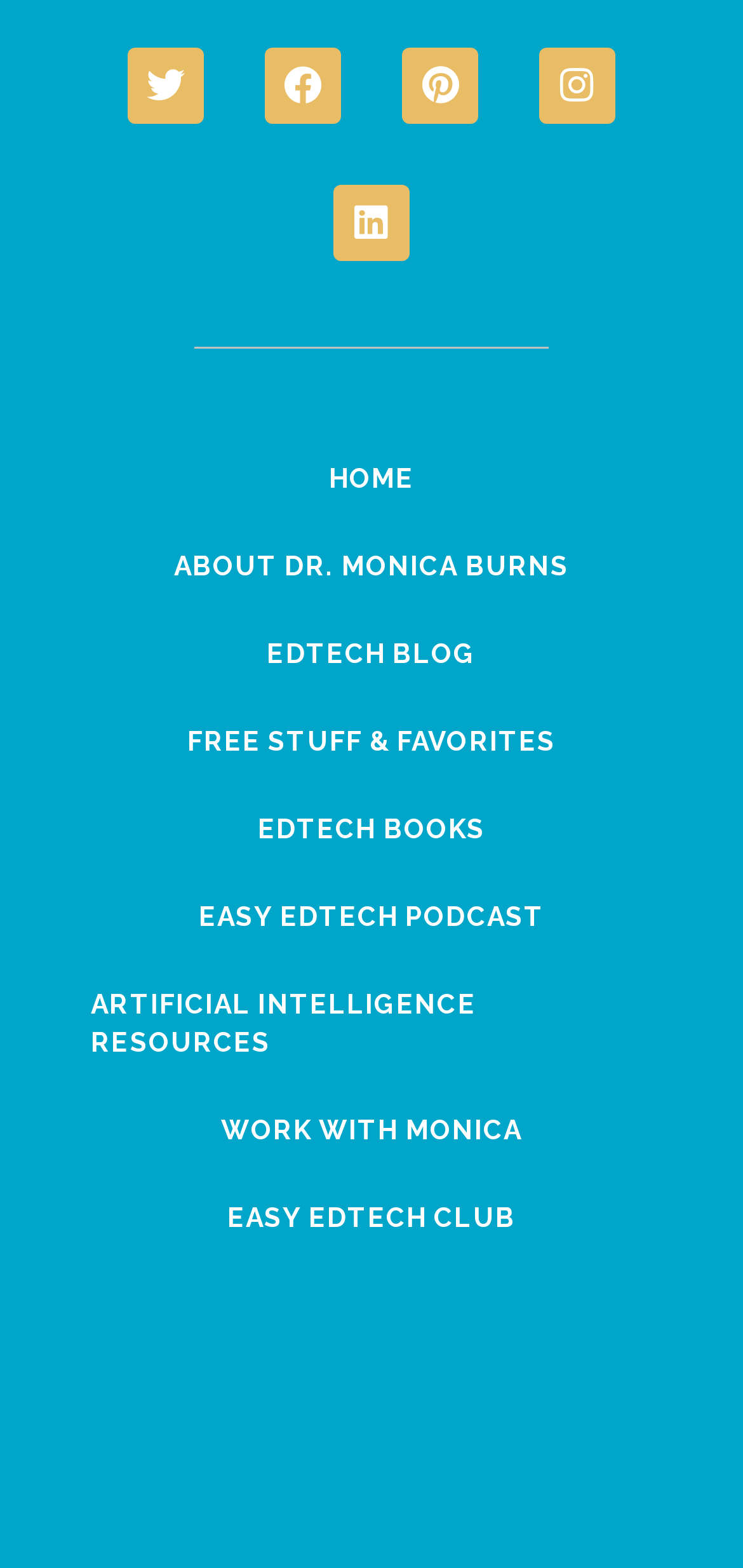Using the element description: "Free Stuff & Favorites", determine the bounding box coordinates for the specified UI element. The coordinates should be four float numbers between 0 and 1, [left, top, right, bottom].

[0.123, 0.445, 0.877, 0.5]